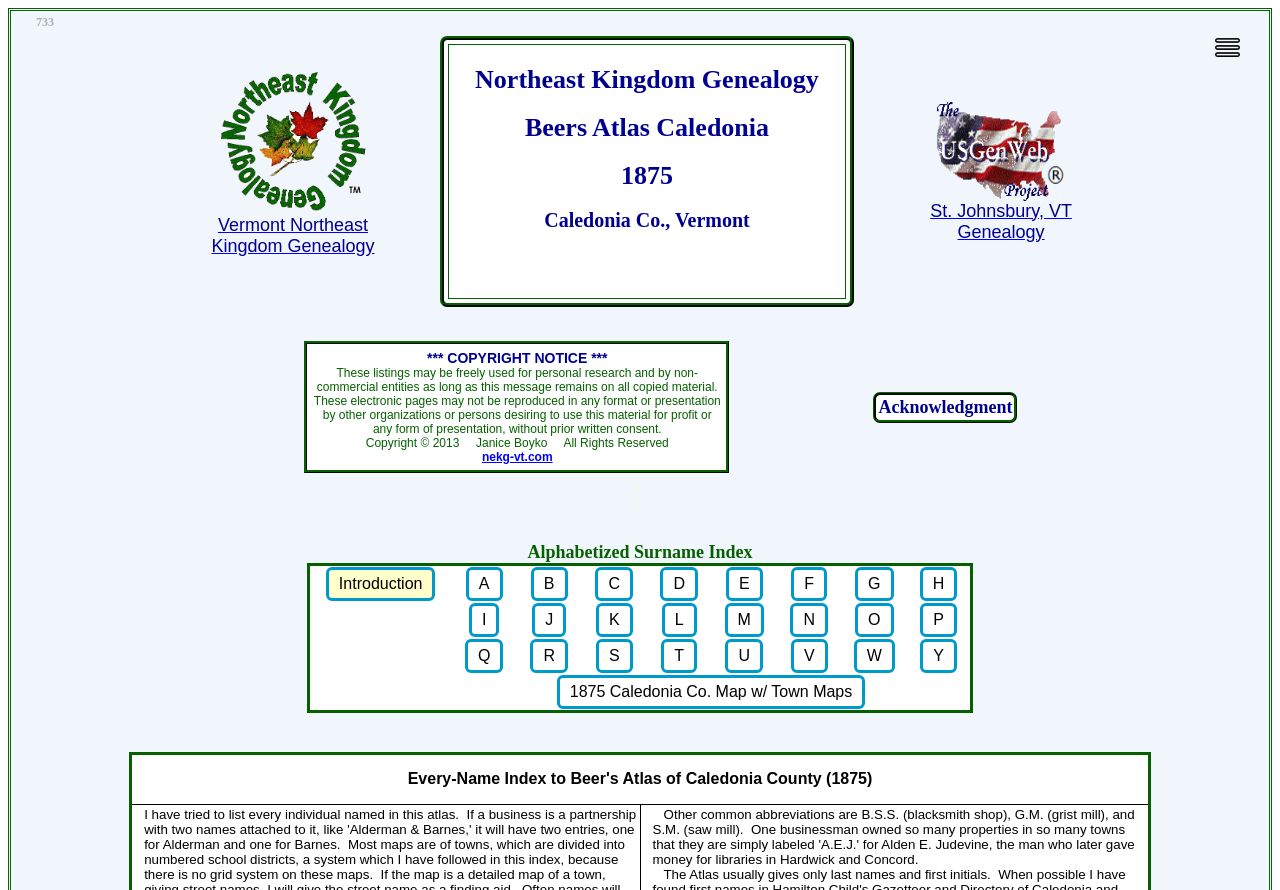Using the given description, provide the bounding box coordinates formatted as (top-left x, top-left y, bottom-right x, bottom-right y), with all values being floating point numbers between 0 and 1. Description: value="N"

[0.618, 0.678, 0.647, 0.716]